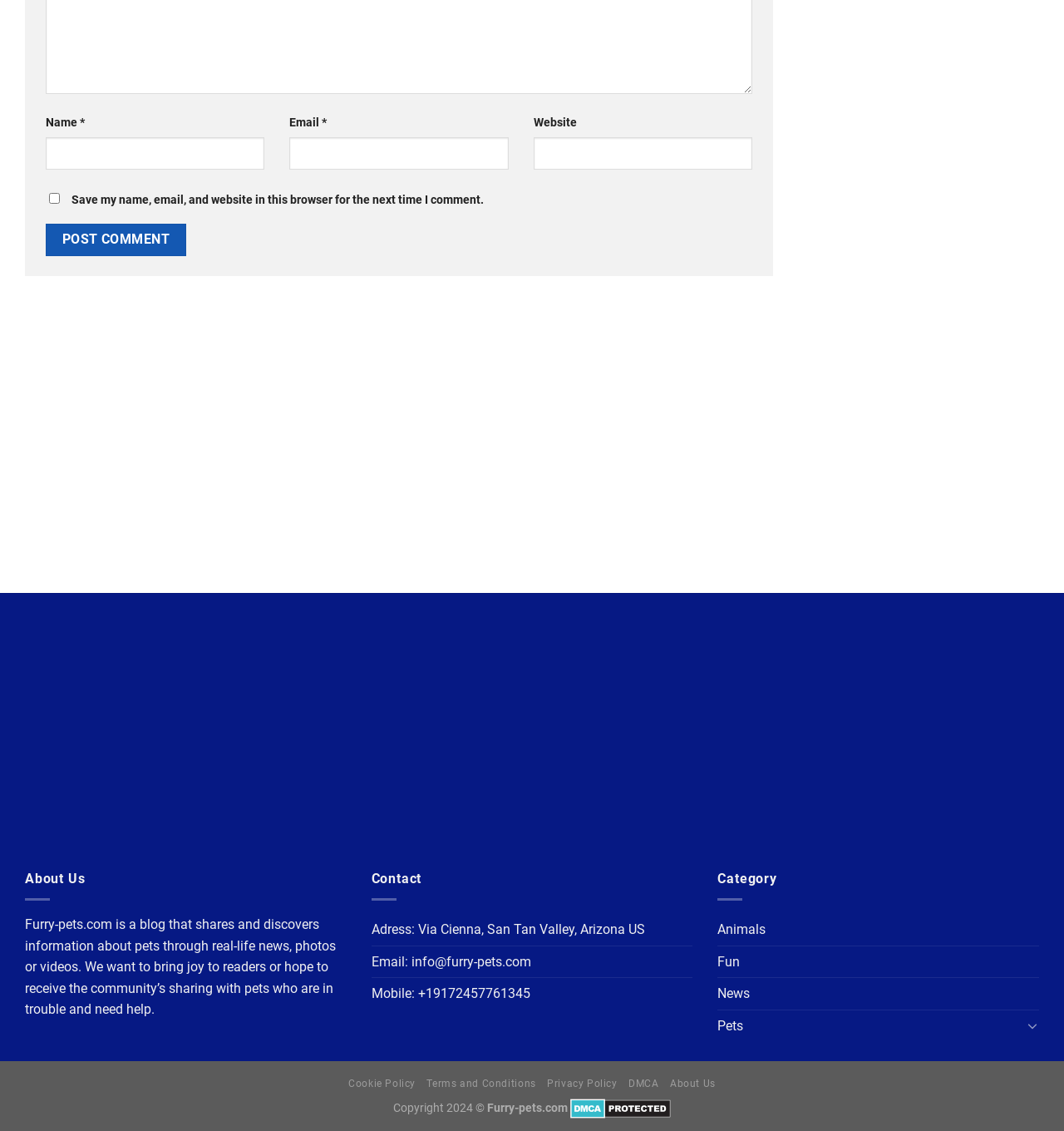How can users contact the website owner?
Please answer the question with a detailed response using the information from the screenshot.

The links 'Adress: Via Cienna, San Tan Valley, Arizona US', 'Email: info@furry-pets.com', and 'Mobile: +19172457761345' under the 'Contact' section provide the contact information for the website owner.